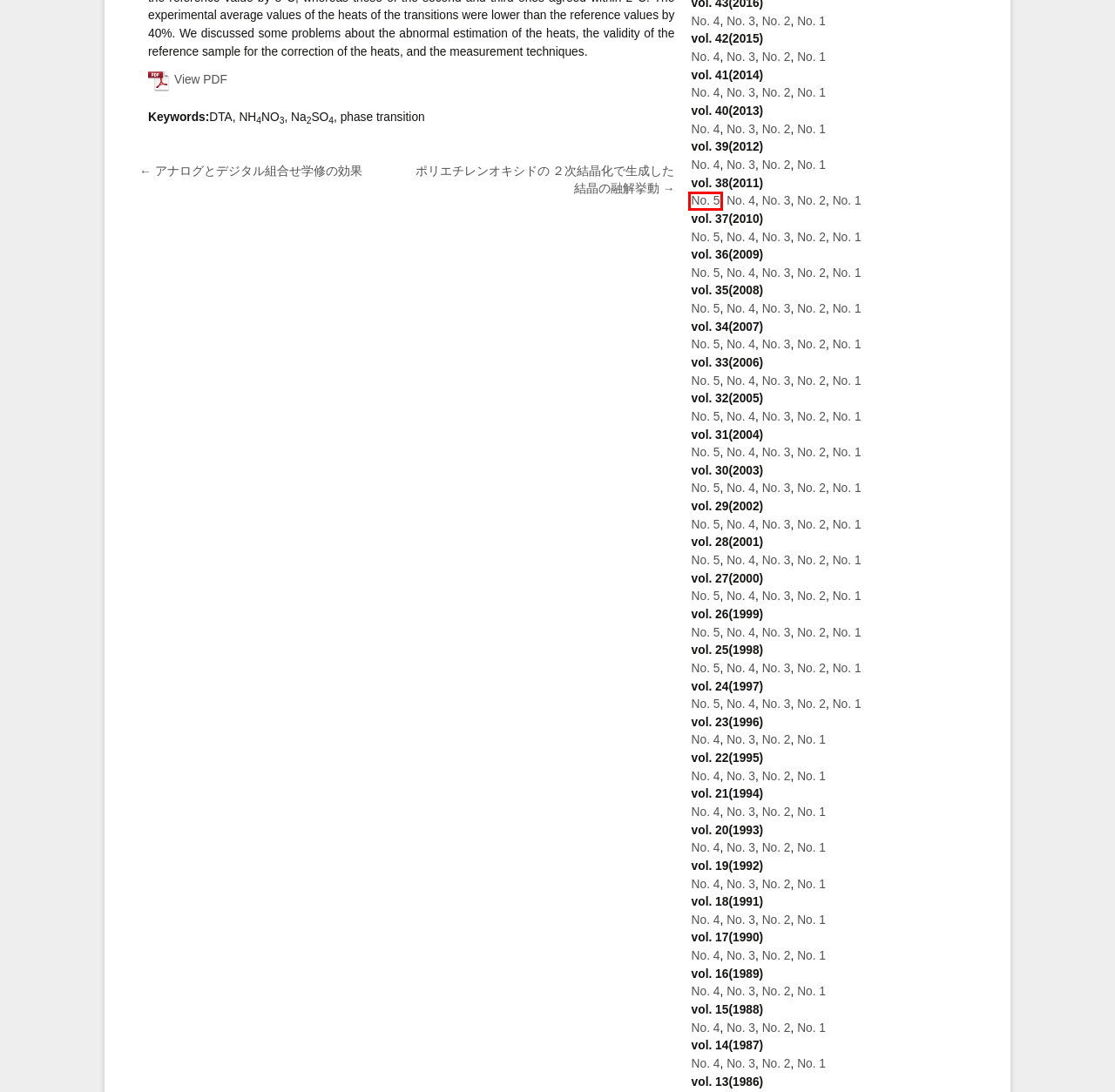Given a webpage screenshot featuring a red rectangle around a UI element, please determine the best description for the new webpage that appears after the element within the bounding box is clicked. The options are:
A. Vol.38, No. 5 - 熱測定
B. Vol. 34, No. 4 - 熱測定
C. Vol. 33, No. 5 - 熱測定
D. Vol.31, No. 5 - 熱測定
E. Vol. 24, No. 3 - 熱測定
F. Vol. 35, No. 3 - 熱測定
G. Vol. 20, No. 3 - 熱測定
H. ポリエチレンオキシドの ２次結晶化で生成した結晶の融解挙動 - 熱測定

A